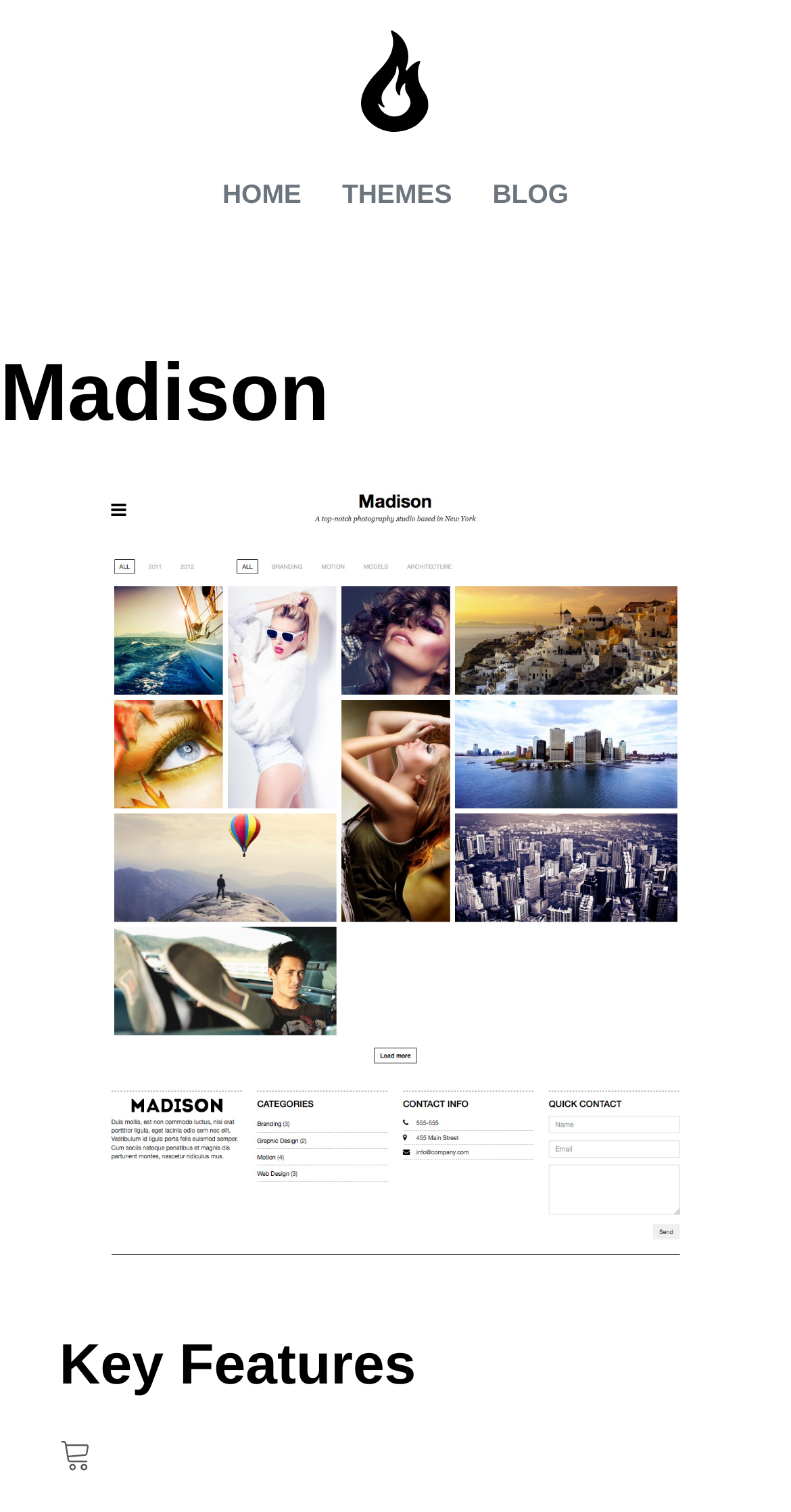Summarize the webpage with a detailed and informative caption.

The webpage is titled "Madison – Quema Labs" and has a focus on beautiful WordPress themes. At the top left corner, there is a link to "Quema Labs" accompanied by a small image to its right. Below this, a main navigation menu is situated, spanning across the top of the page, with three links: "HOME", "THEMES", and "BLOG", arranged from left to right.

Further down, a large header section dominates the page, taking up most of the width, with the title "Madison" prominently displayed. At the bottom of the page, there is a heading titled "Key Features", situated near the right edge of the page.